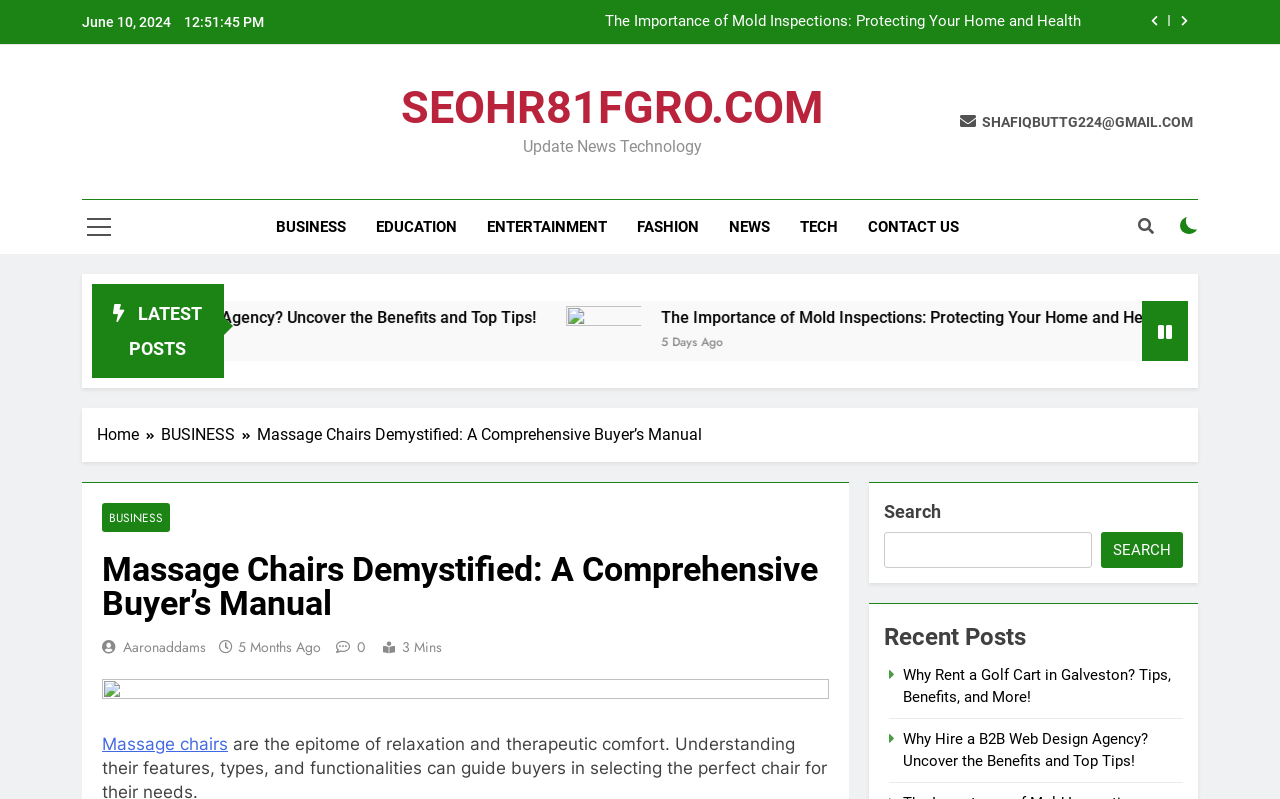Use a single word or phrase to answer this question: 
What is the date displayed at the top of the webpage?

June 10, 2024